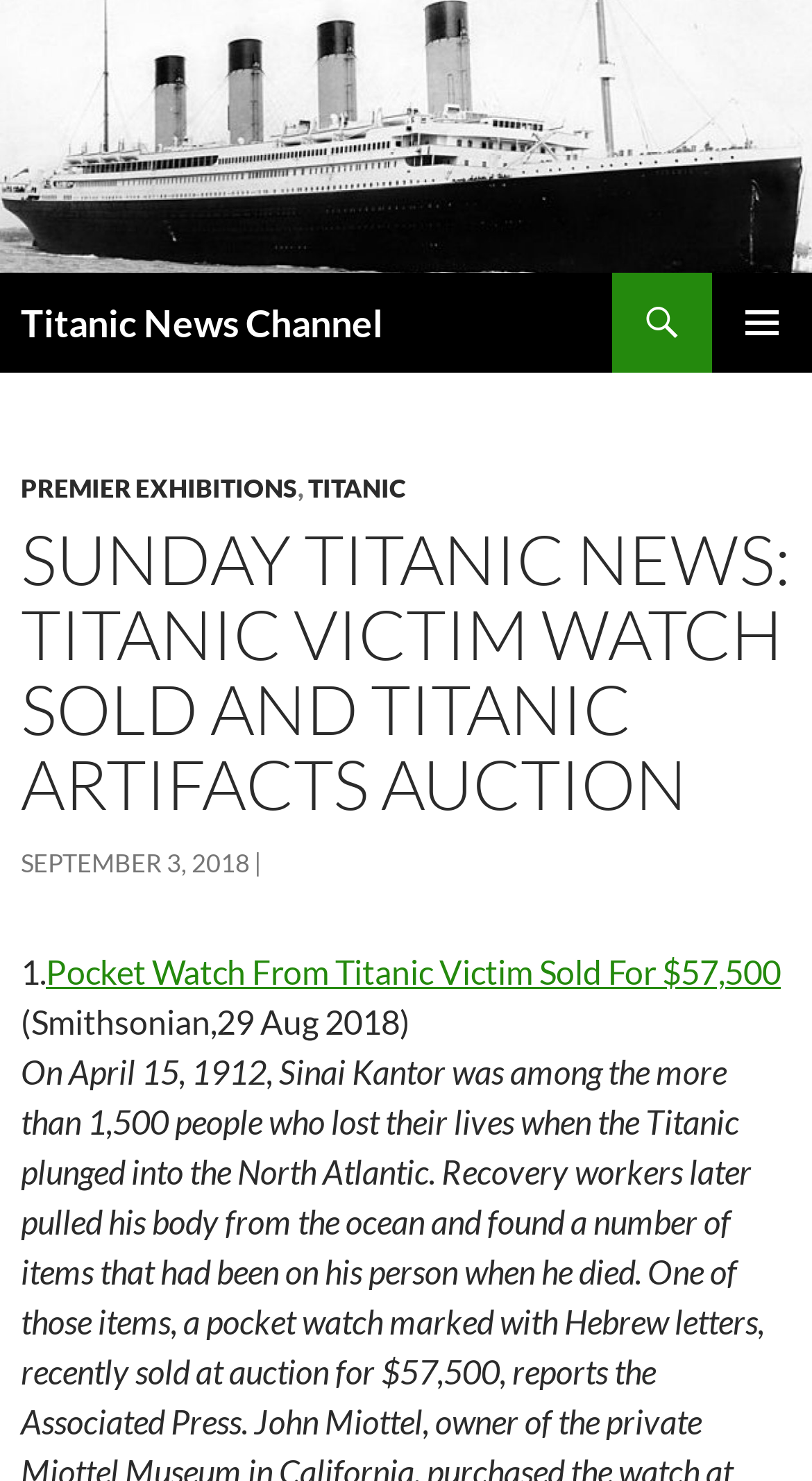Identify and provide the main heading of the webpage.

Titanic News Channel